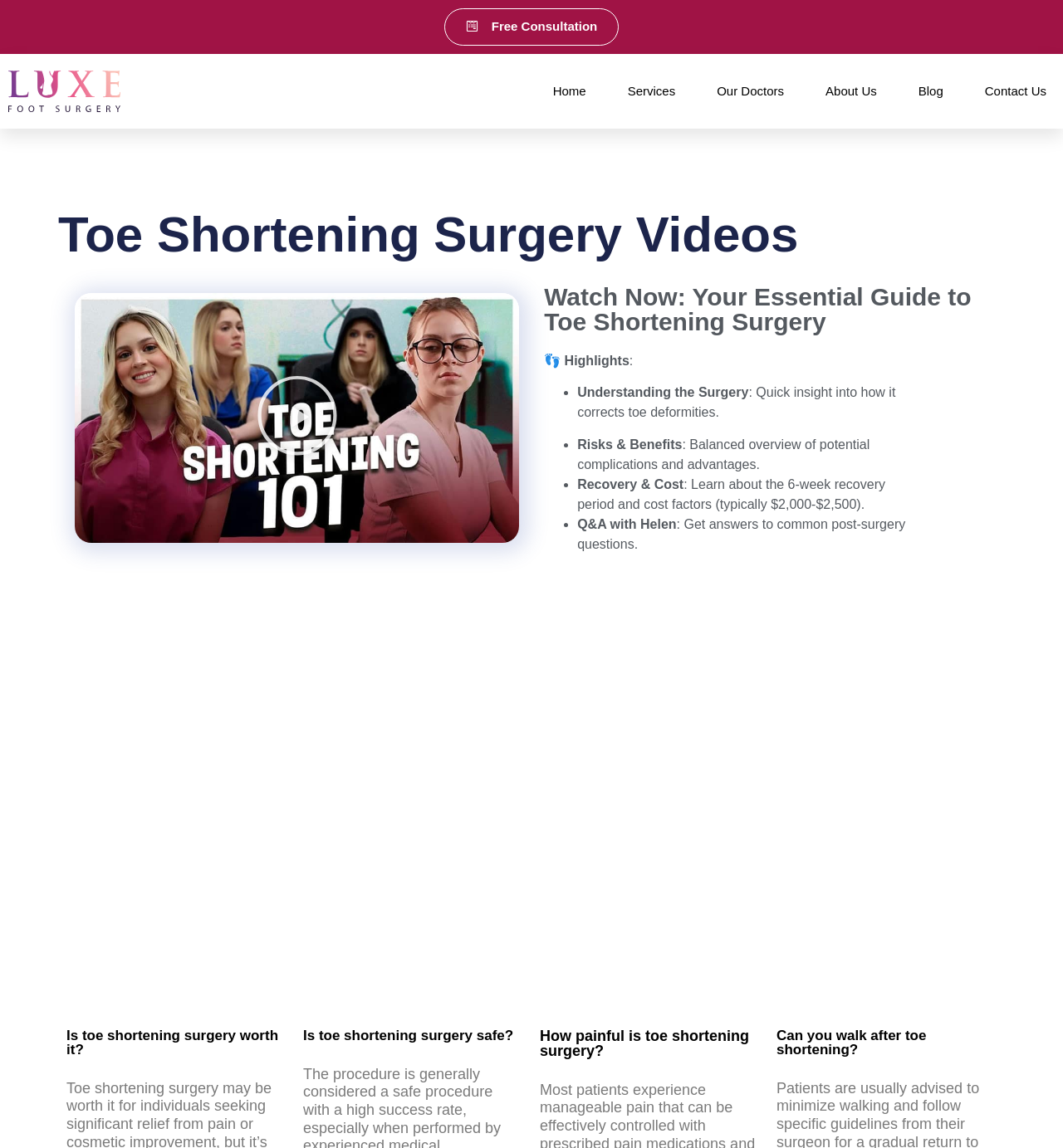Answer this question in one word or a short phrase: How many questions are asked in the section 'Is toe shortening surgery worth it?'?

1